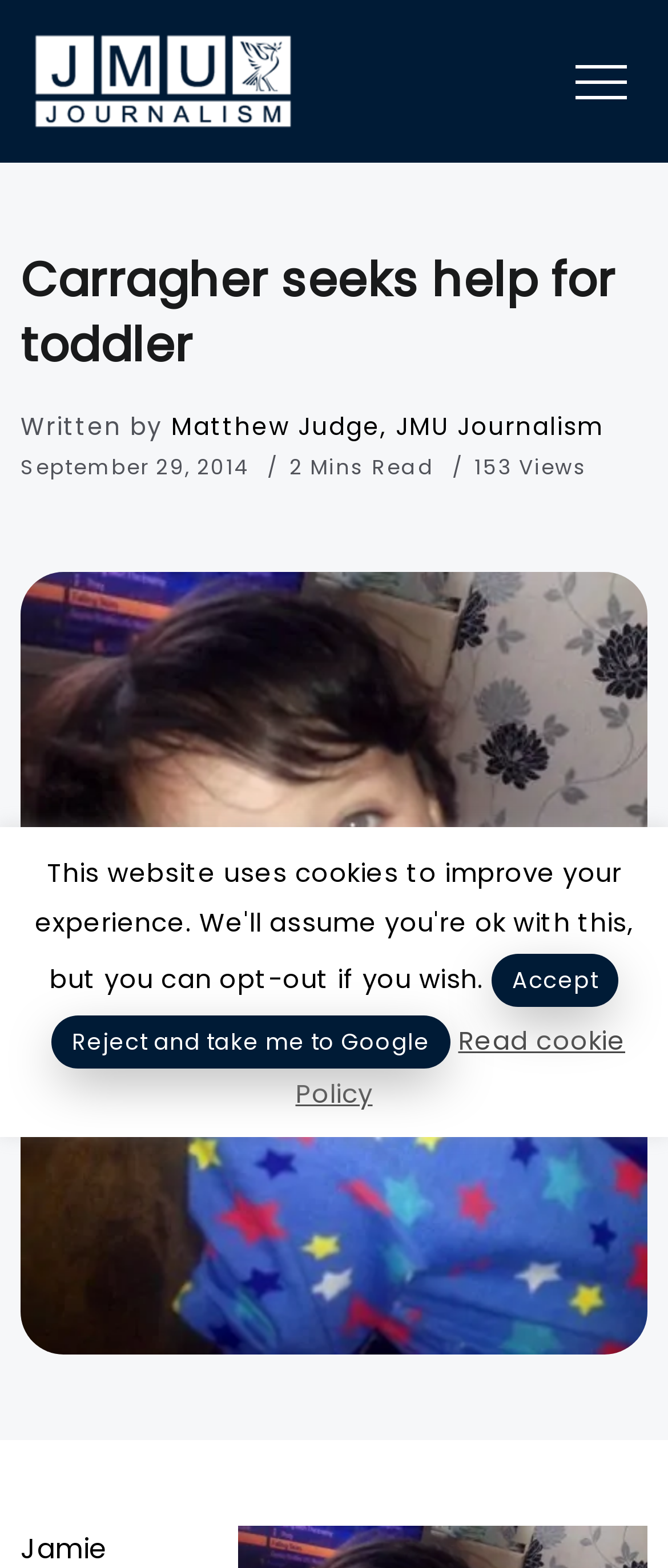Write a detailed summary of the webpage, including text, images, and layout.

The webpage appears to be a news article page from JMU Journalism. At the top left, there is a link to "JMU Journalism" accompanied by an image with the same name. Below this, there is a heading that reads "Carragher seeks help for toddler". 

To the right of the heading, there is a static text "Written by" followed by a link to the author "Matthew Judge, JMU Journalism". Below this, there are three lines of static text, displaying the date "September 29, 2014", the reading time "2 Mins Read", and the number of views "153 Views", respectively. 

On the right side of the page, there is a large image related to "Latest News 23 Foundation". At the bottom of the page, there are three buttons: "Accept" on the right, "Reject and take me to Google" on the left, and a link to "Read cookie Policy" in the middle.